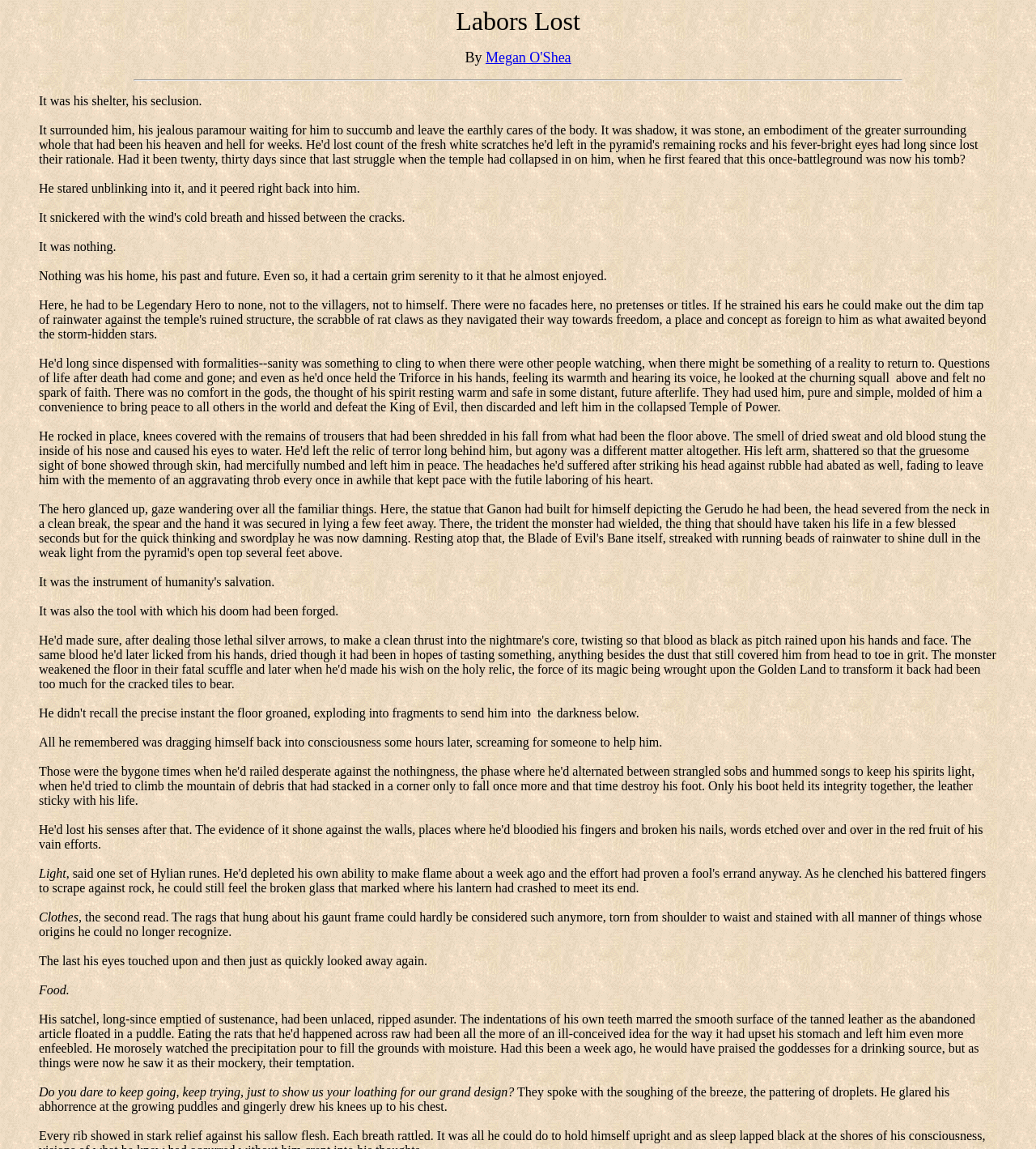What is the person trying to do?
Analyze the image and provide a thorough answer to the question.

The text states 'Do you dare to keep going, keep trying, just to show us your loathing for our grand design?' which suggests that the person is trying to persevere or continue despite difficulties.